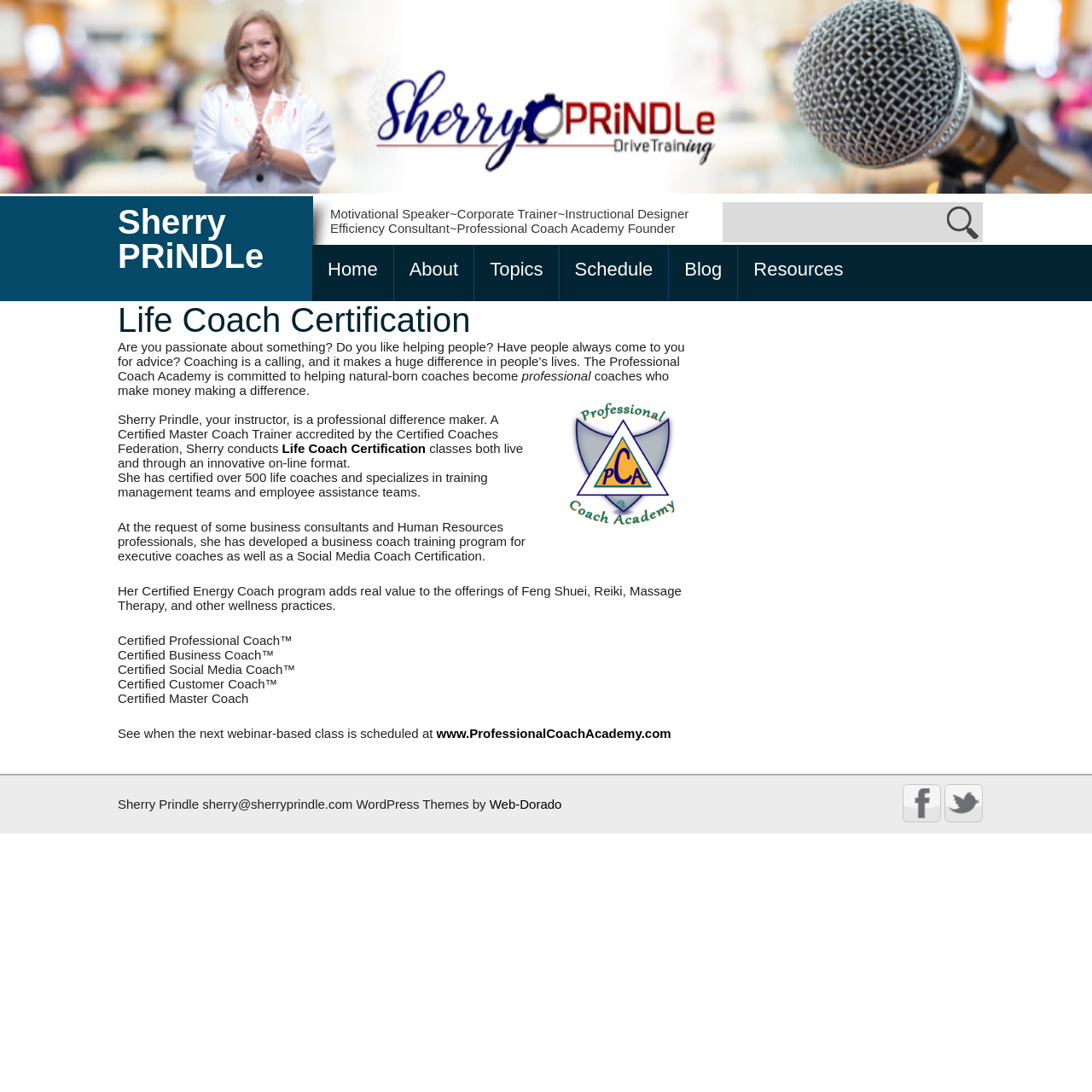Detail the webpage's structure and highlights in your description.

This webpage is about Life Coach Certification, specifically Sherry PRiNDLe's Professional Coach Academy. At the top, there is a logo image and a navigation menu with links to "Home", "About", "Topics", "Schedule", "Blog", and "Resources". Below the navigation menu, there is a heading "Sherry PRiNDLe" and a paragraph describing her as a Motivational Speaker, Corporate Trainer, Instructional Designer, Efficiency Consultant, and Professional Coach Academy Founder.

On the left side, there is a section about Life Coach Certification, with a heading and a paragraph describing the program. The program is committed to helping natural-born coaches become professional coaches who make a difference in people's lives. There is also an image of the PCA-LOGO-rev3.

Below this section, there is a paragraph about Sherry Prindle, the instructor, who is a professional difference maker and a Certified Master Coach Trainer accredited by the Certified Coaches Federation. She conducts classes both live and through an innovative online format. There are also several paragraphs describing her certifications, training programs, and specialties.

On the right side, there is a search box with a textbox and a button. Below the search box, there are several links to certifications, including Certified Professional Coach, Certified Business Coach, Certified Social Media Coach, Certified Customer Coach, and Certified Master Coach.

At the bottom, there is a paragraph about the next webinar-based class schedule, with a link to the Professional Coach Academy website. There is also a footer section with contact information, a link to WordPress Themes by Web-Dorado, and social media links to Facebook and Twitter.